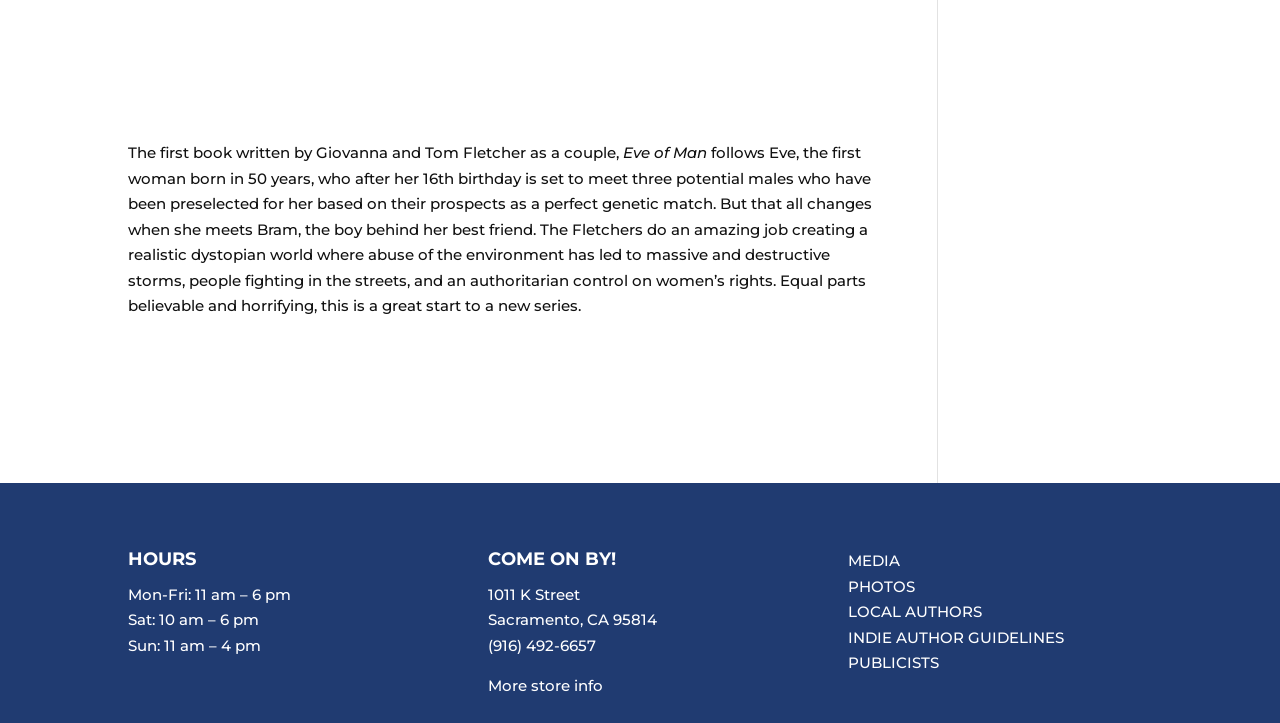Based on the element description More store info, identify the bounding box coordinates for the UI element. The coordinates should be in the format (top-left x, top-left y, bottom-right x, bottom-right y) and within the 0 to 1 range.

[0.381, 0.935, 0.471, 0.962]